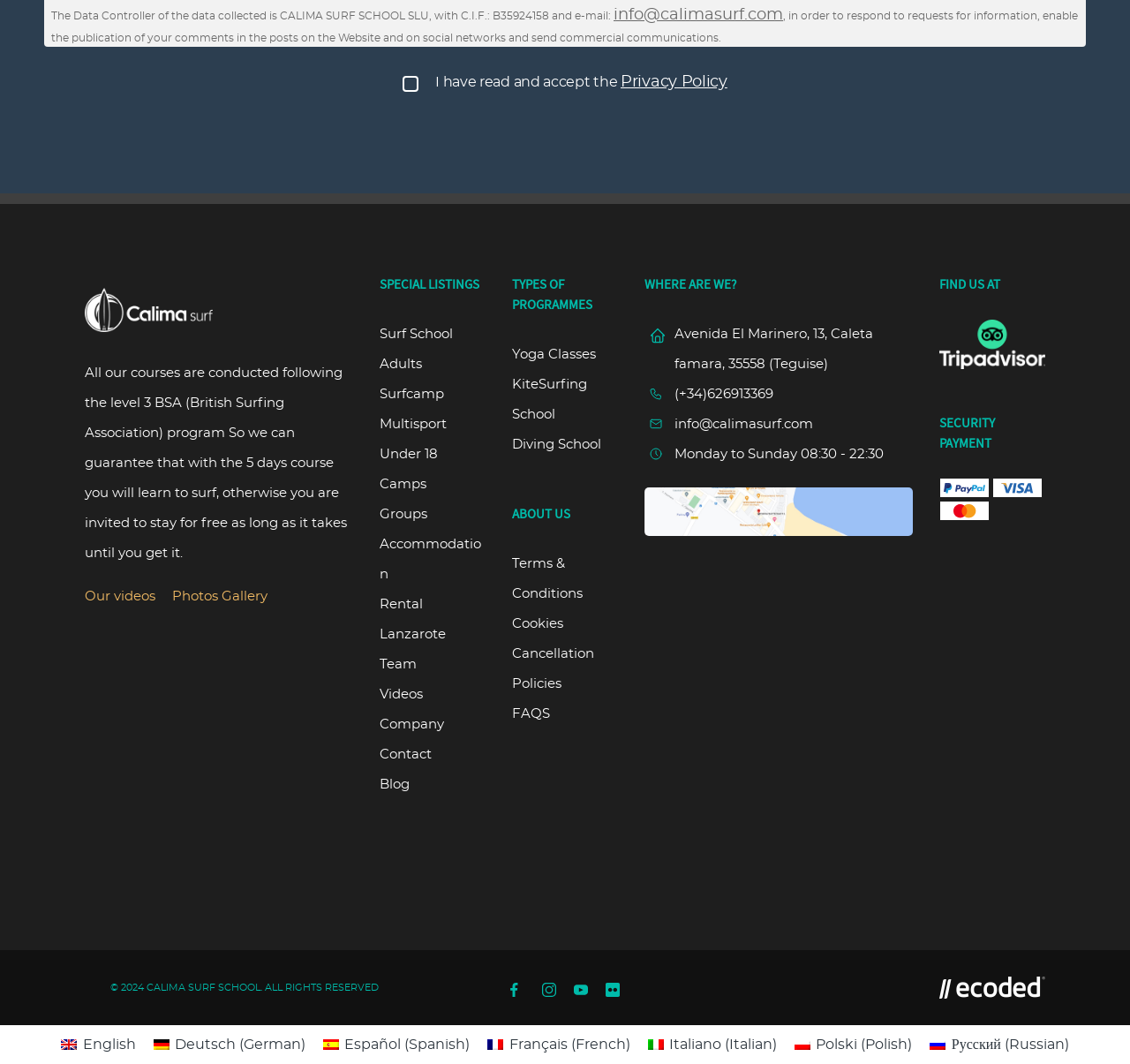Identify the bounding box coordinates of the clickable region required to complete the instruction: "Switch to English language". The coordinates should be given as four float numbers within the range of 0 and 1, i.e., [left, top, right, bottom].

[0.046, 0.97, 0.128, 0.993]